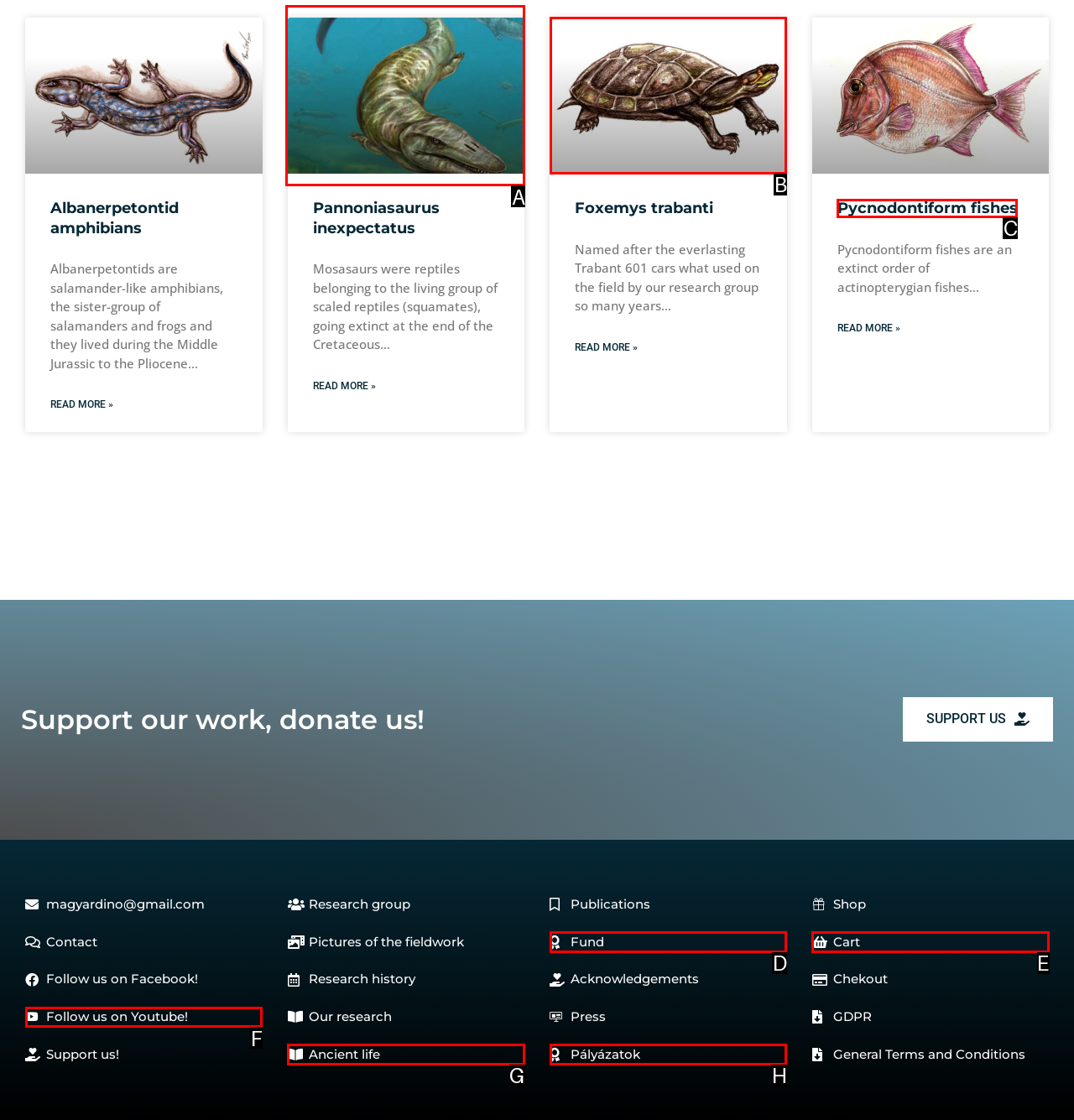Based on the task: View the reconstruction of Pannoniasaurus, which UI element should be clicked? Answer with the letter that corresponds to the correct option from the choices given.

A